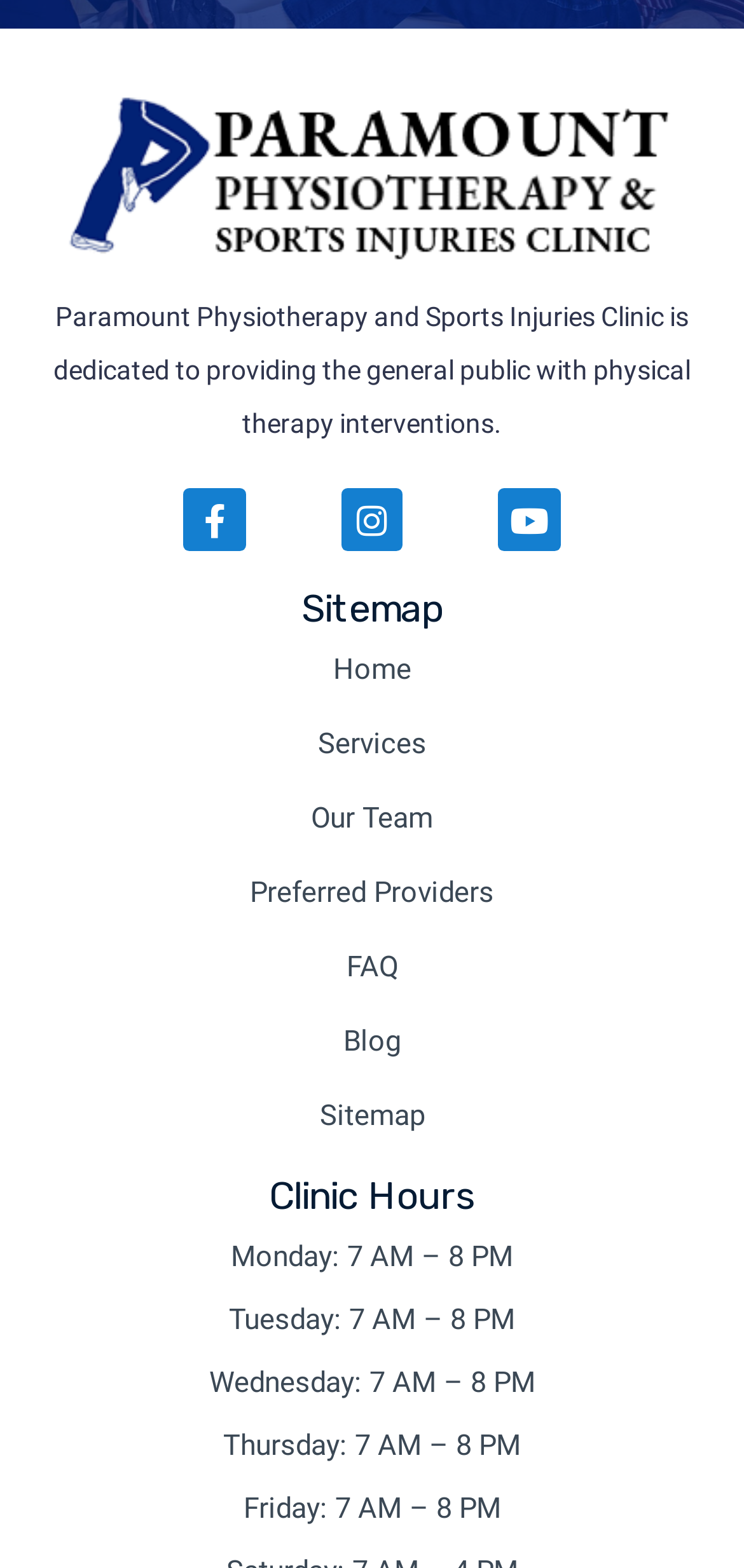Please provide the bounding box coordinate of the region that matches the element description: Blog. Coordinates should be in the format (top-left x, top-left y, bottom-right x, bottom-right y) and all values should be between 0 and 1.

[0.051, 0.649, 0.949, 0.678]